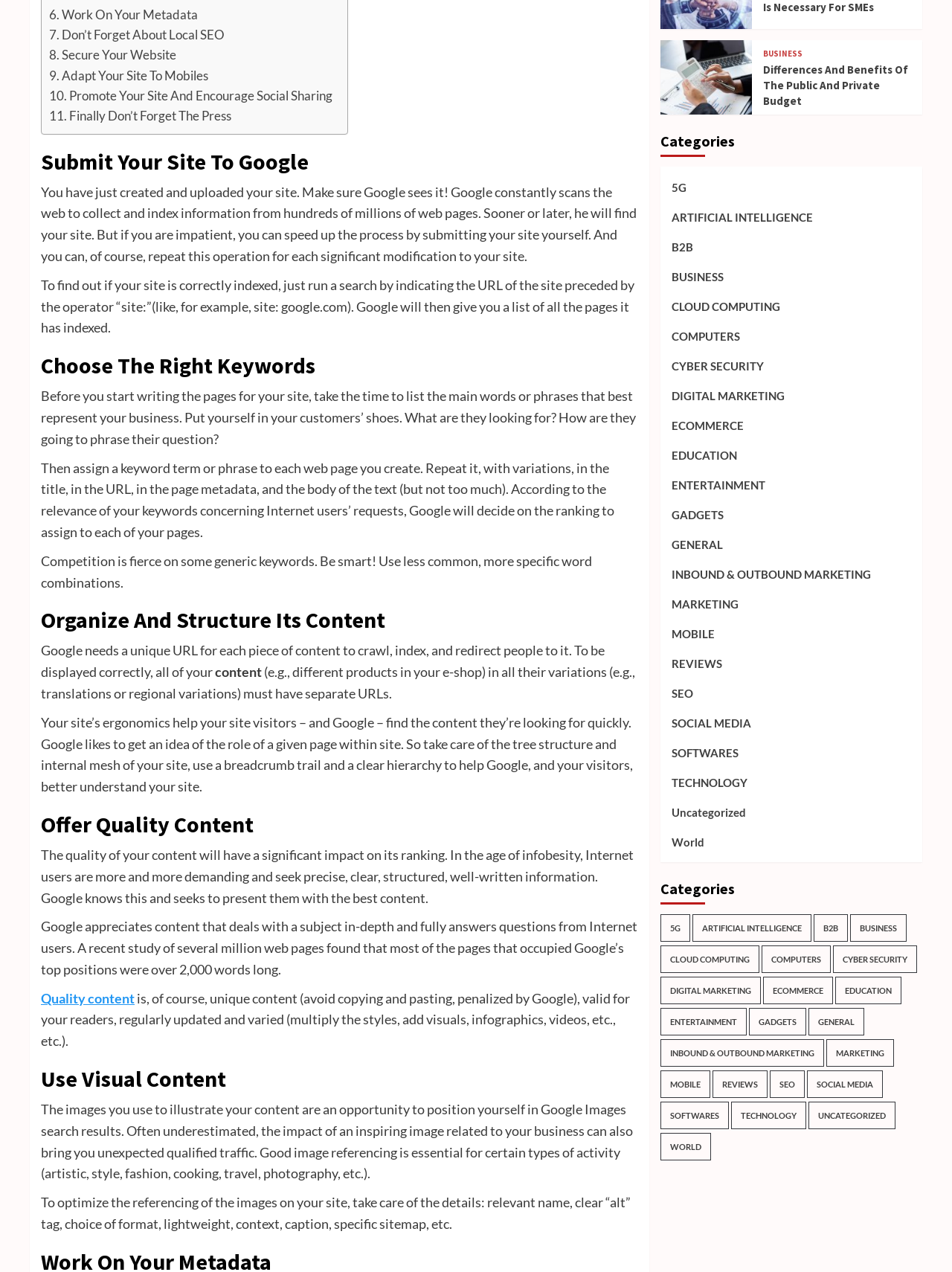Provide the bounding box coordinates for the specified HTML element described in this description: "REVIEWS". The coordinates should be four float numbers ranging from 0 to 1, in the format [left, top, right, bottom].

[0.705, 0.514, 0.758, 0.537]